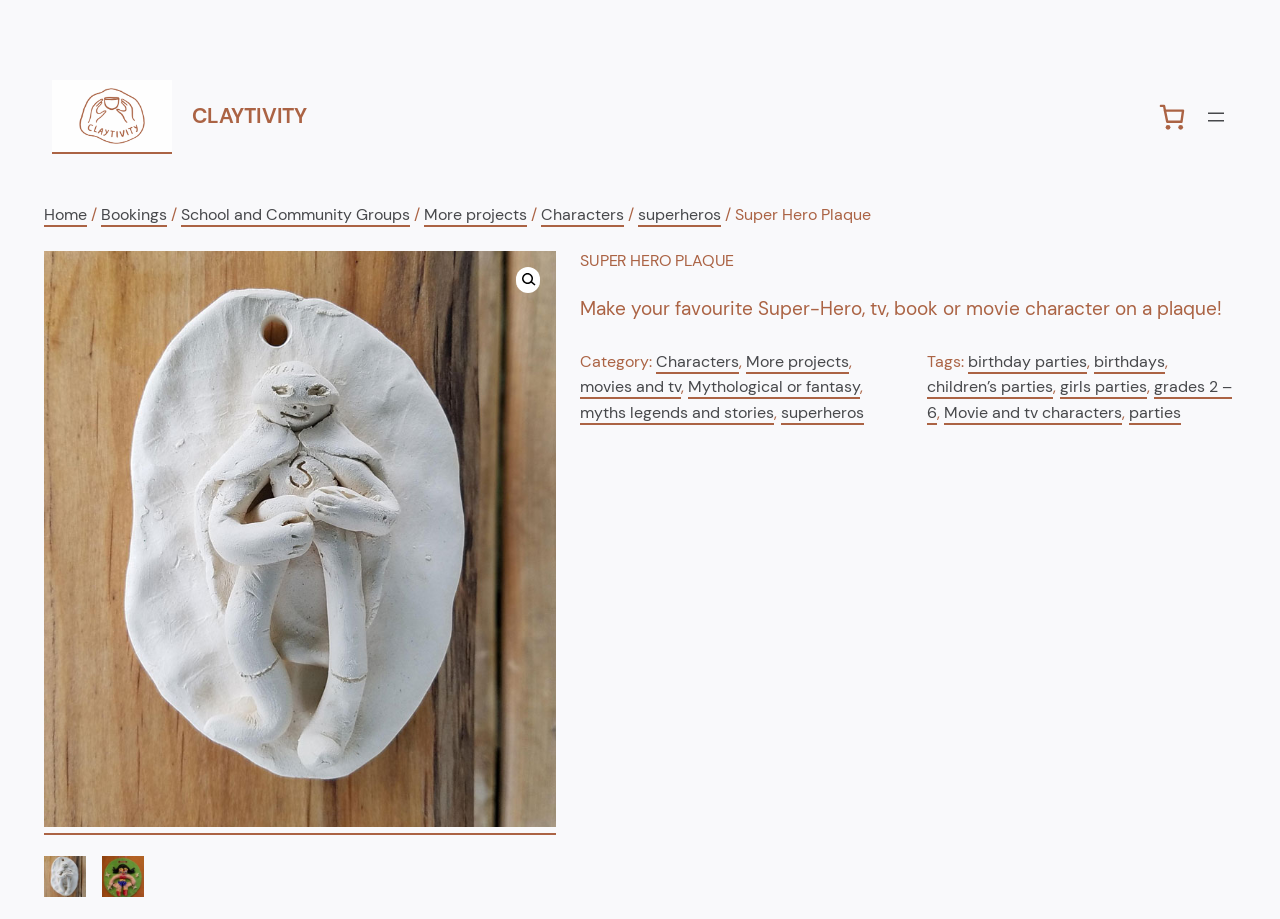Create a detailed summary of the webpage's content and design.

This webpage is about creating a custom plaque featuring a favorite Super-Hero, TV, book, or movie character. At the top left, there is a logo and a link to "CLAYTIVITY" with an image of the same name. Below the logo, there is a heading that reads "CLAYTIVITY" with a link to the same name. 

On the top right, there is a button showing the number of items in the cart and the total price. Next to it, there is a button to open a menu. 

Below the top section, there is a navigation menu with links to "Home", "Bookings", "School and Community Groups", "More projects", "Characters", and "Super Hero Plaque". 

In the main content area, there is a large image of a Wonder Woman plaque, and below it, there is a heading that reads "SUPER HERO PLAQUE". The main description of the webpage is provided, which is "Make your favourite Super-Hero, tv, book or movie character on a plaque!". 

Below the description, there are categories and tags listed. The categories include "Characters", "More projects", "movies and tv", "Mythological or fantasy", "myths legends and stories", and "superheros". The tags listed are "birthday parties", "birthdays", "children’s parties", "girls parties", "grades 2 – 6", "Movie and tv characters", and "parties". 

There are also some images and links scattered throughout the page, including a search icon and a link to "super hero plaque" at the bottom left.